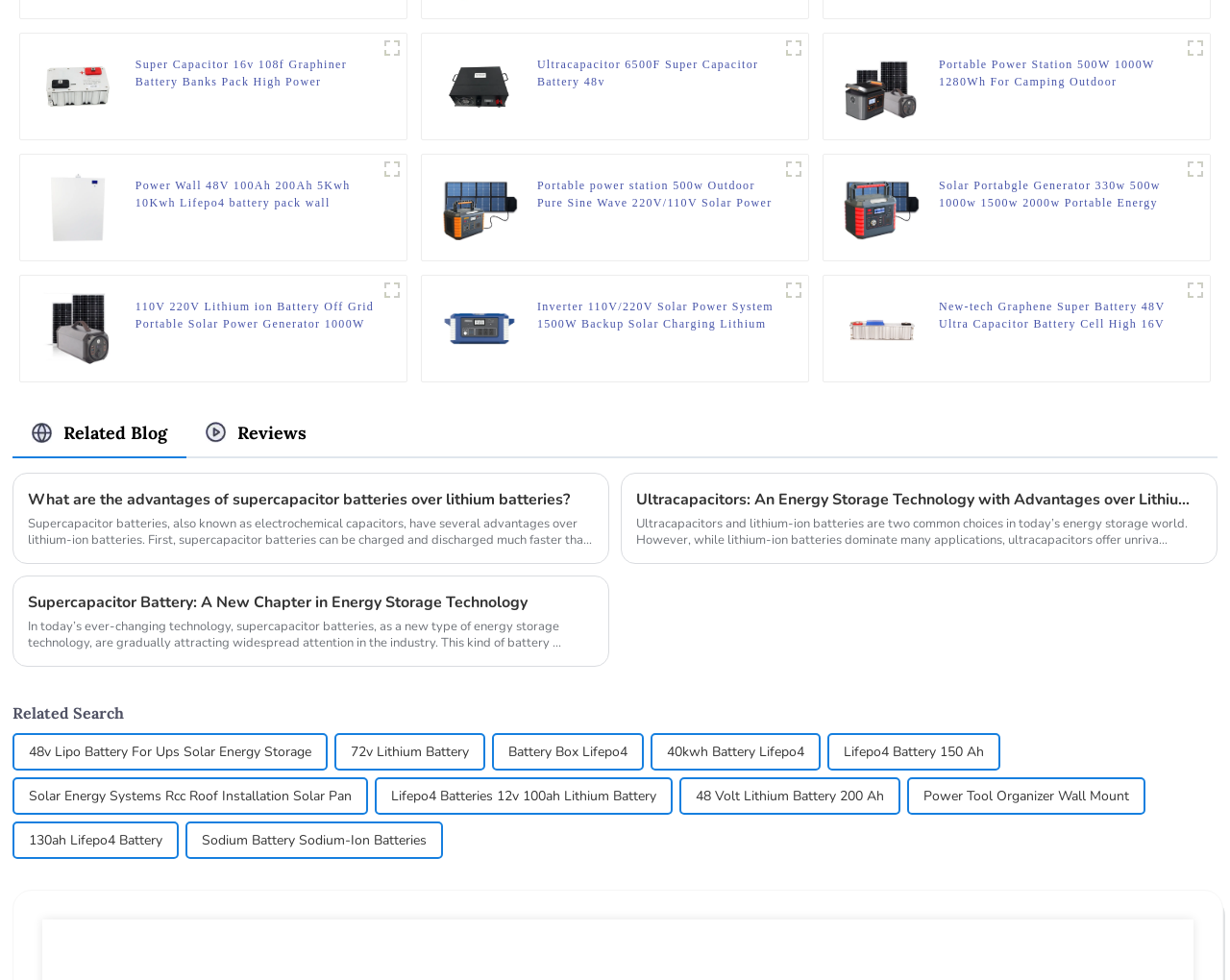Please analyze the image and provide a thorough answer to the question:
What type of energy storage technology is discussed in the blog posts?

The blog posts on the webpage discuss the advantages and disadvantages of supercapacitor batteries compared to lithium-ion batteries, indicating that the energy storage technology being discussed is related to these two types of batteries.